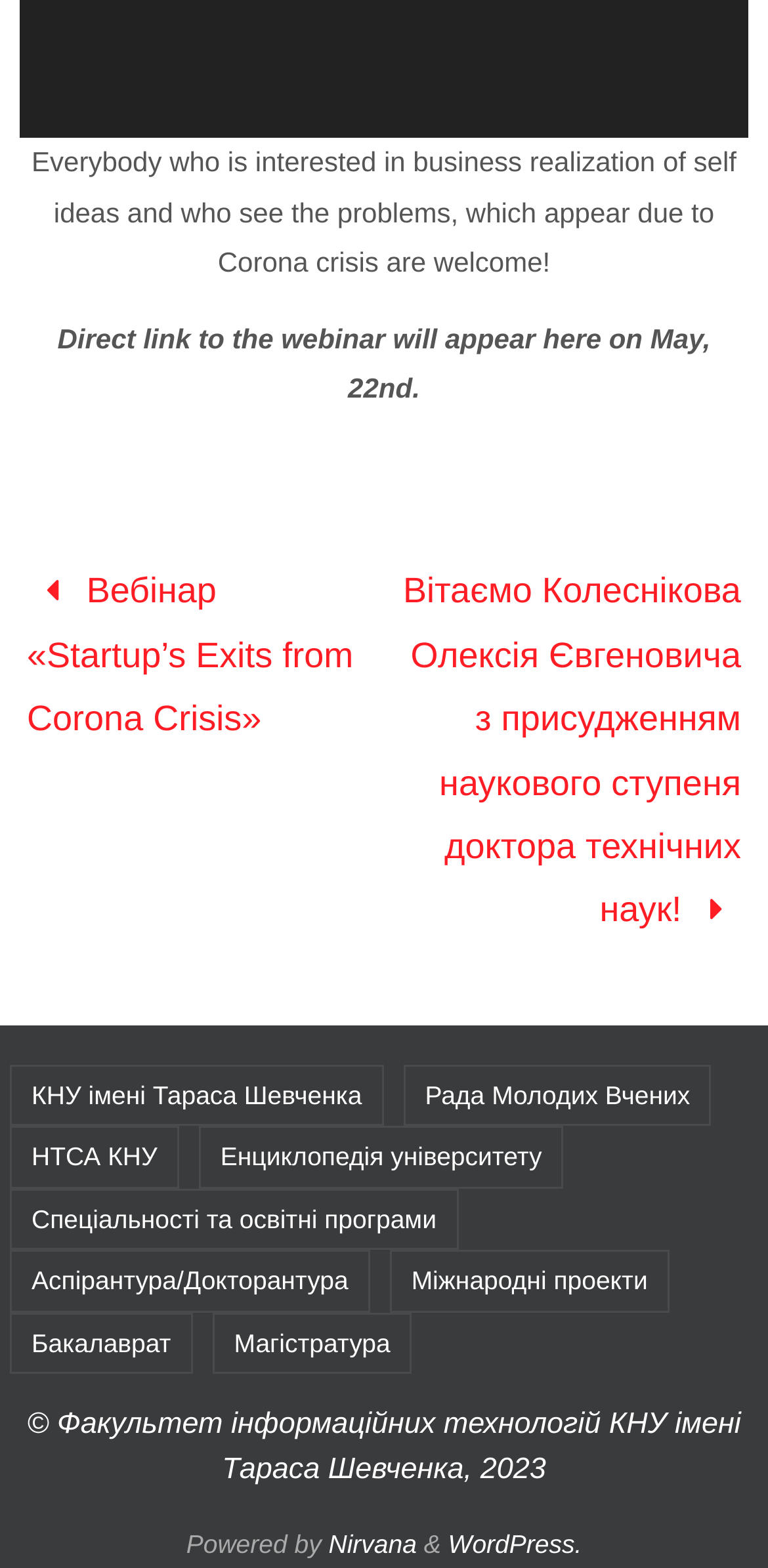Provide your answer in a single word or phrase: 
What is the current time shown on the timer?

00:00